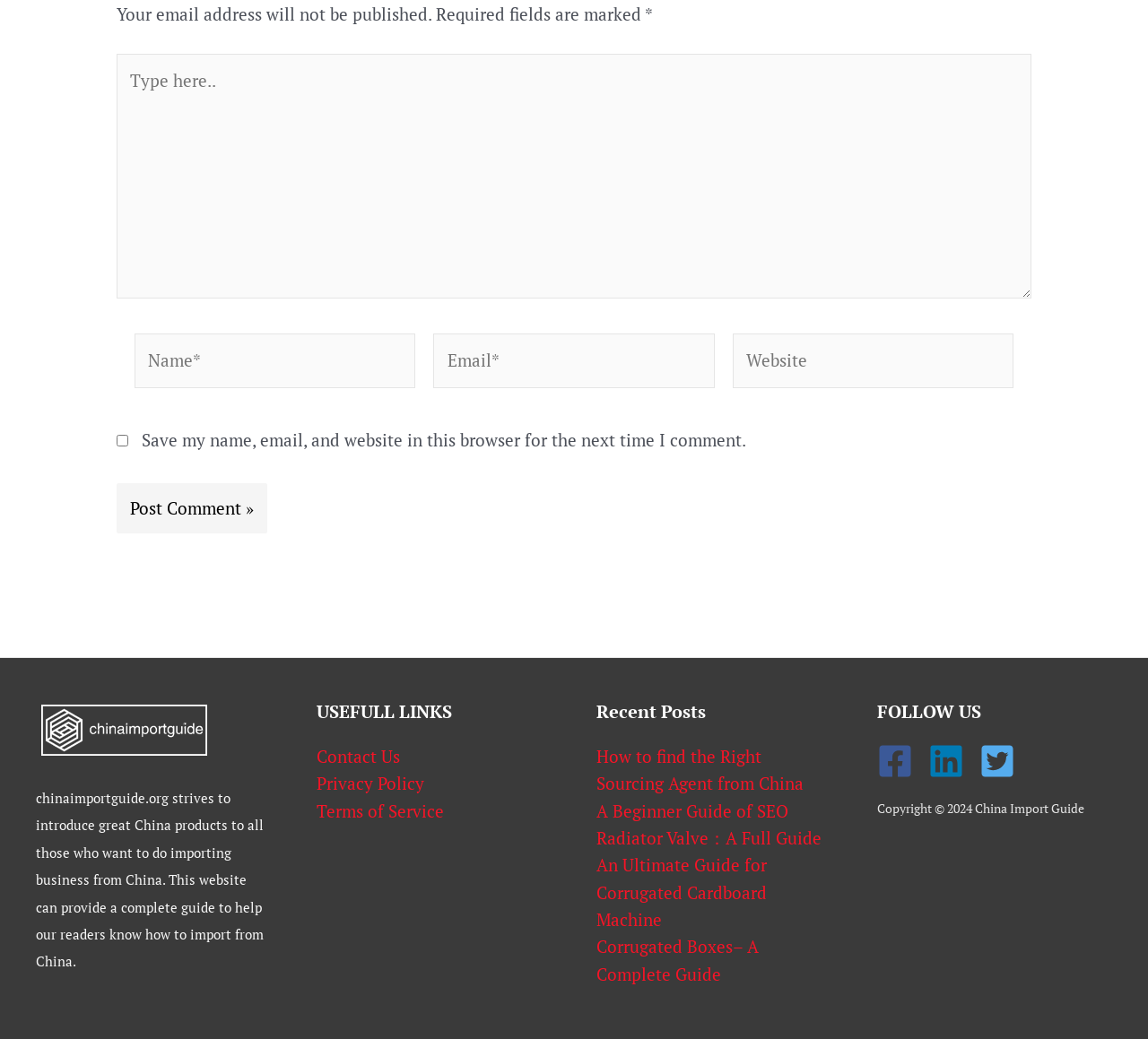With reference to the screenshot, provide a detailed response to the question below:
What is the purpose of the comment form?

The comment form is located in the middle of the webpage, with fields for name, email, and website. It also has a checkbox to save the user's information for future comments. The 'Post Comment' button suggests that the form is used to leave a comment on the webpage.